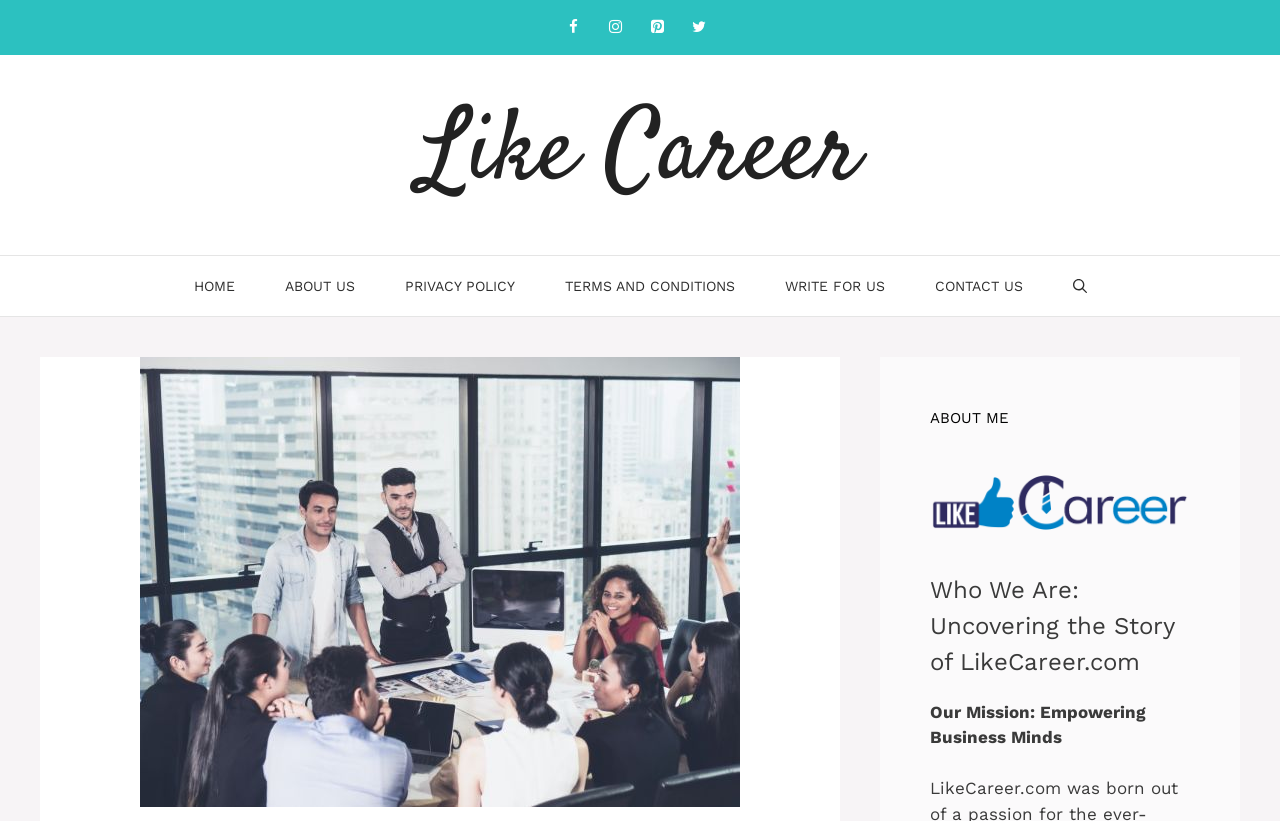With reference to the screenshot, provide a detailed response to the question below:
What is the mission of the website?

I found the answer by looking at the StaticText element with the text 'Our Mission: Empowering Business Minds', which suggests that the mission of the website is to empower business minds.